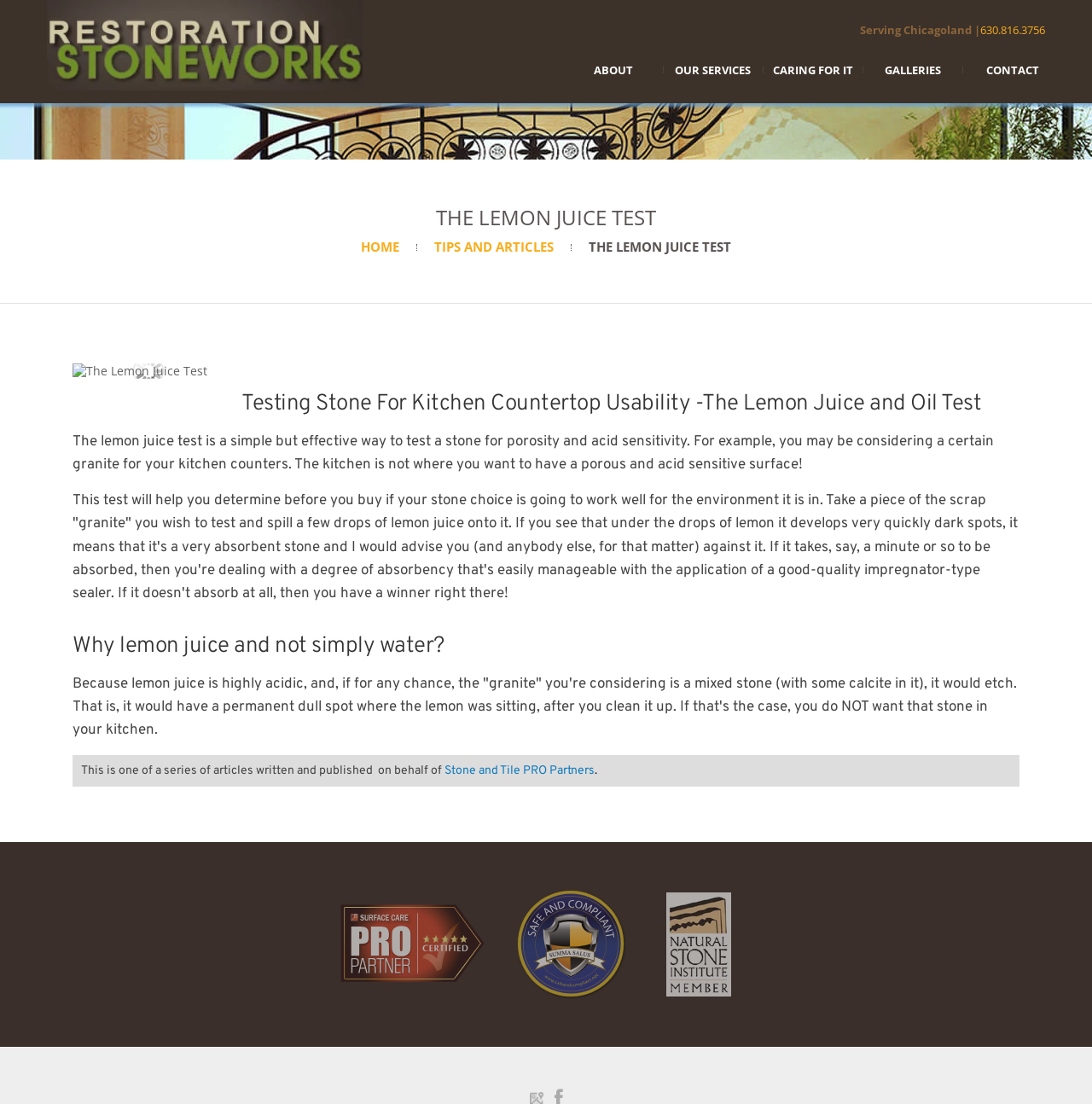What is the certification shown at the bottom of the page?
Please provide an in-depth and detailed response to the question.

The certifications shown at the bottom of the page are Surface Care PRO Partner and SafeandCompliant.net, which indicate that the company, Restoration Stoneworks, has met certain standards and criteria for surface care and safety compliance.